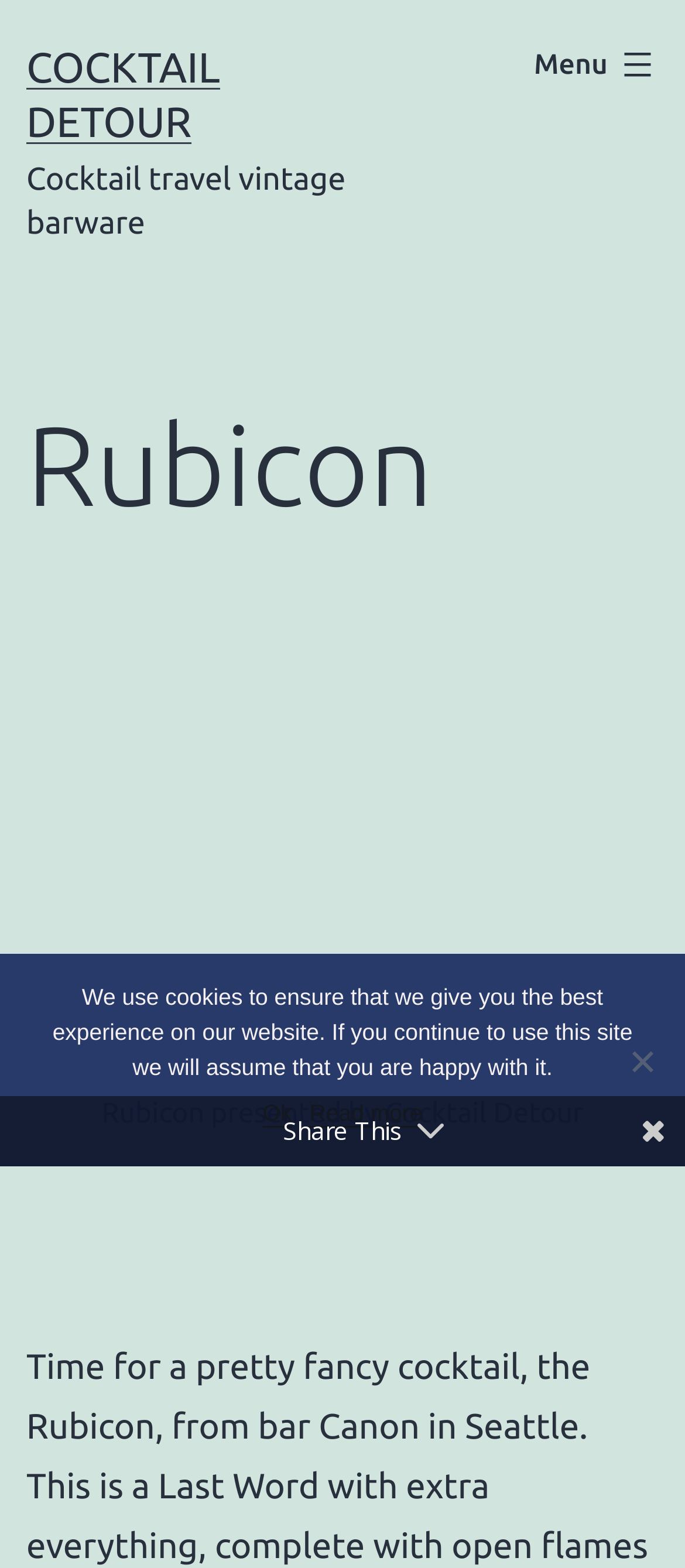What is the purpose of the button 'Menu'?
Refer to the image and give a detailed response to the question.

The button 'Menu' has an attribute 'expanded: False' and 'controls: primary-menu-list', which indicates that its purpose is to expand the primary menu list.